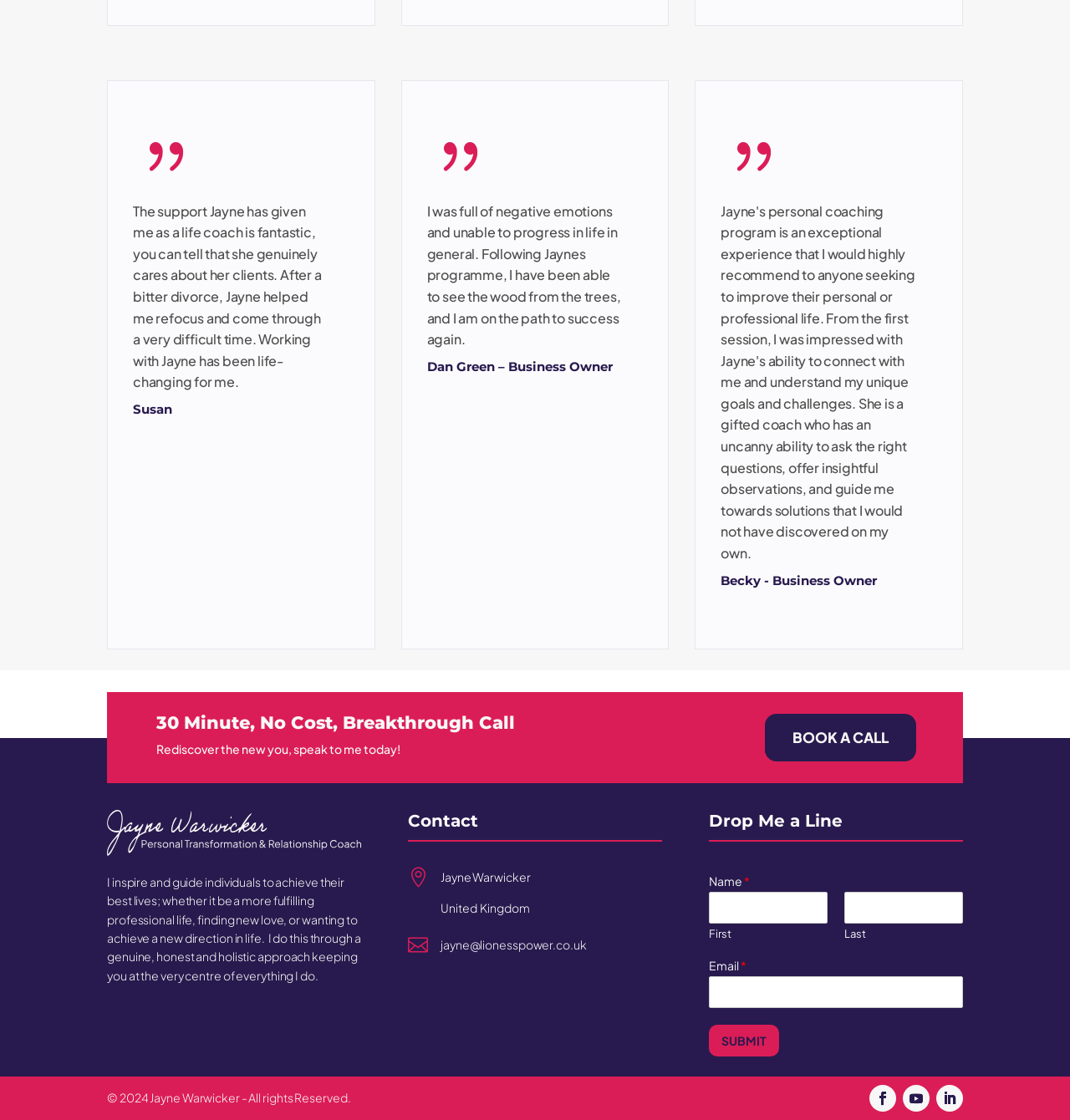Please pinpoint the bounding box coordinates for the region I should click to adhere to this instruction: "Submit the form".

[0.663, 0.915, 0.728, 0.943]